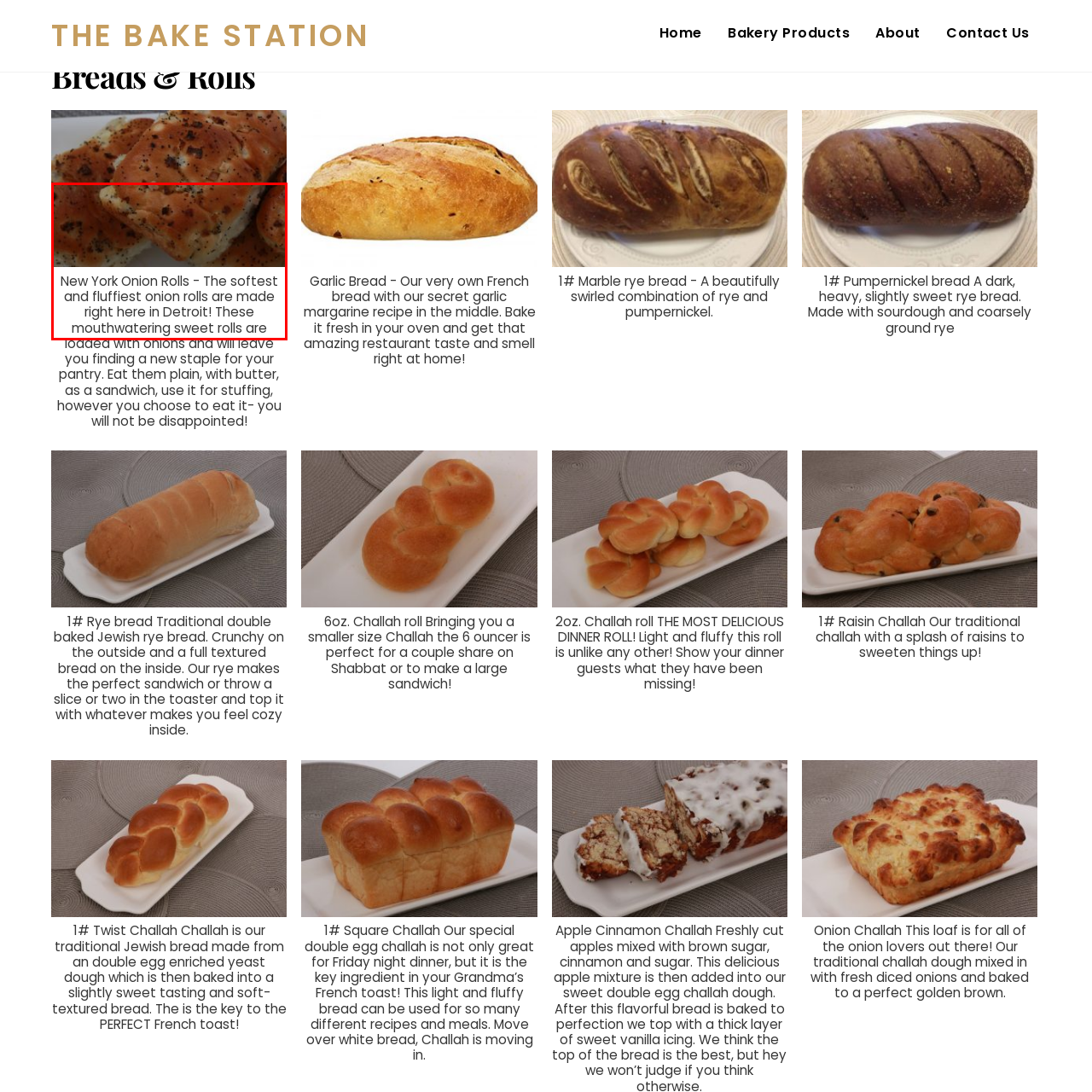Check the image marked by the red frame and reply to the question using one word or phrase:
What enhances the flavor of the New York Onion Rolls?

Savory onions